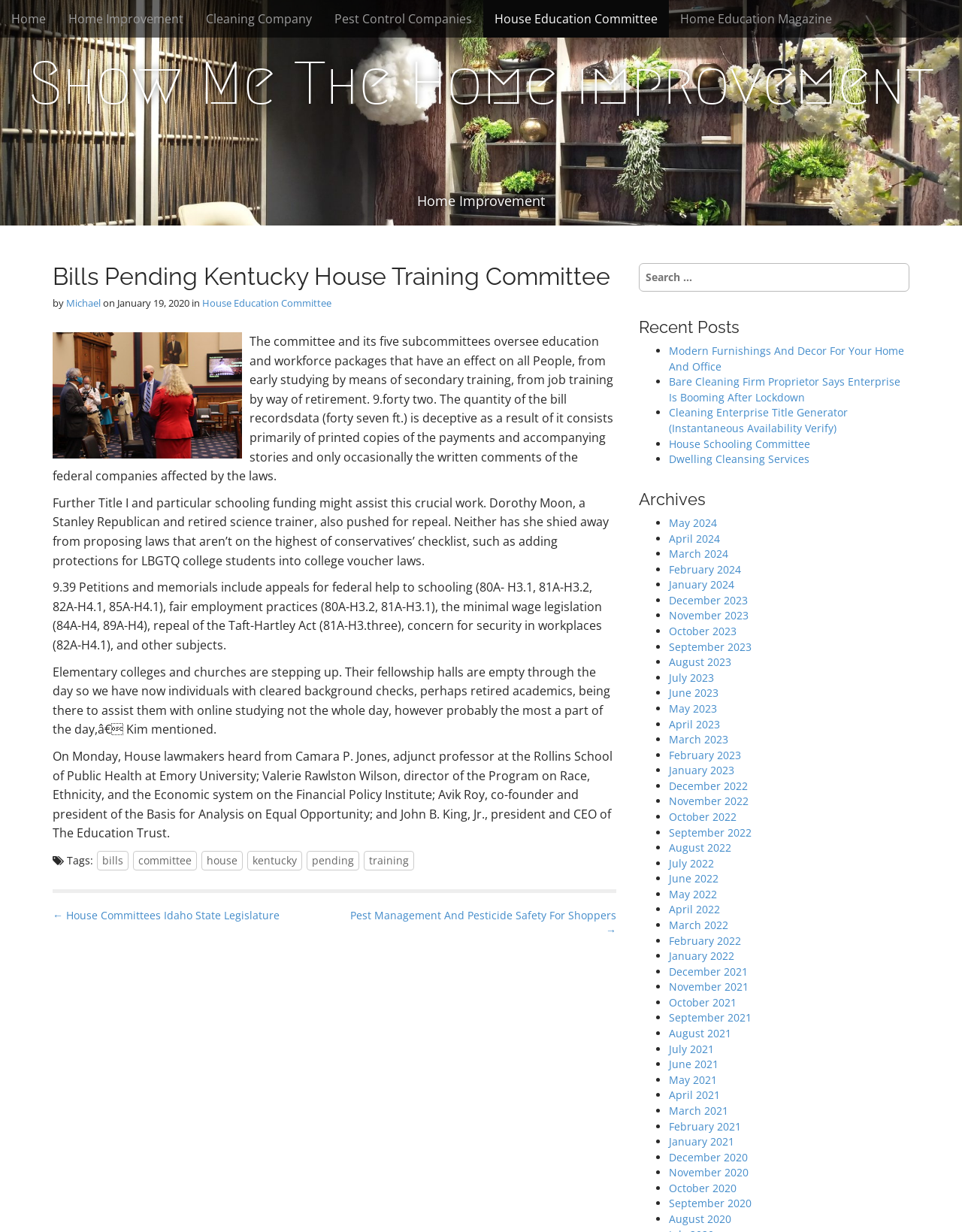What is the name of the university mentioned in the article?
Using the image as a reference, answer the question in detail.

The name of the university can be found in the article section, where it is mentioned that 'Camara P. Jones, adjunct professor at the Rollins School of Public Health at Emory University'.